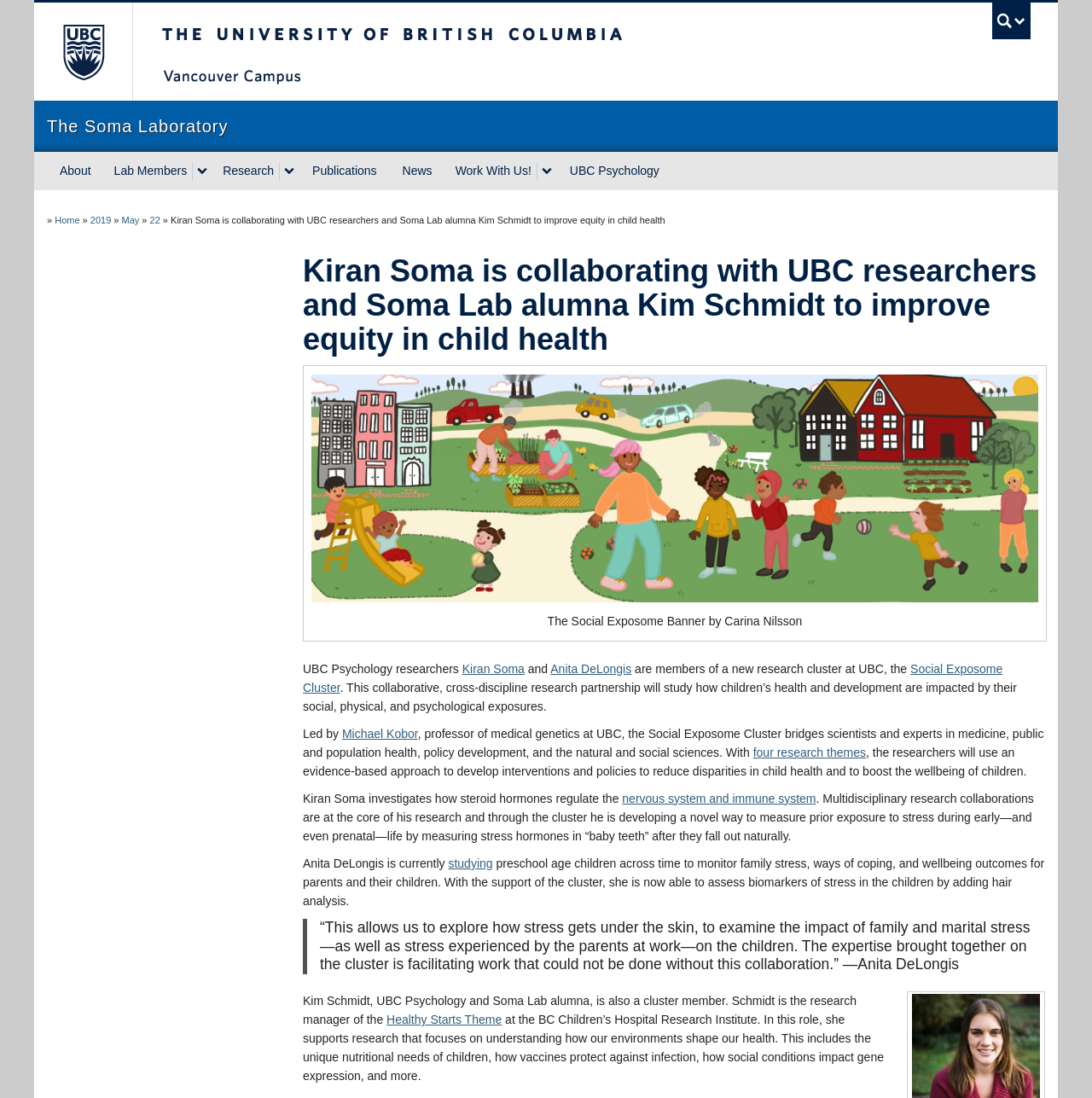Show the bounding box coordinates for the element that needs to be clicked to execute the following instruction: "Expand Lab Members menu". Provide the coordinates in the form of four float numbers between 0 and 1, i.e., [left, top, right, bottom].

[0.176, 0.147, 0.195, 0.164]